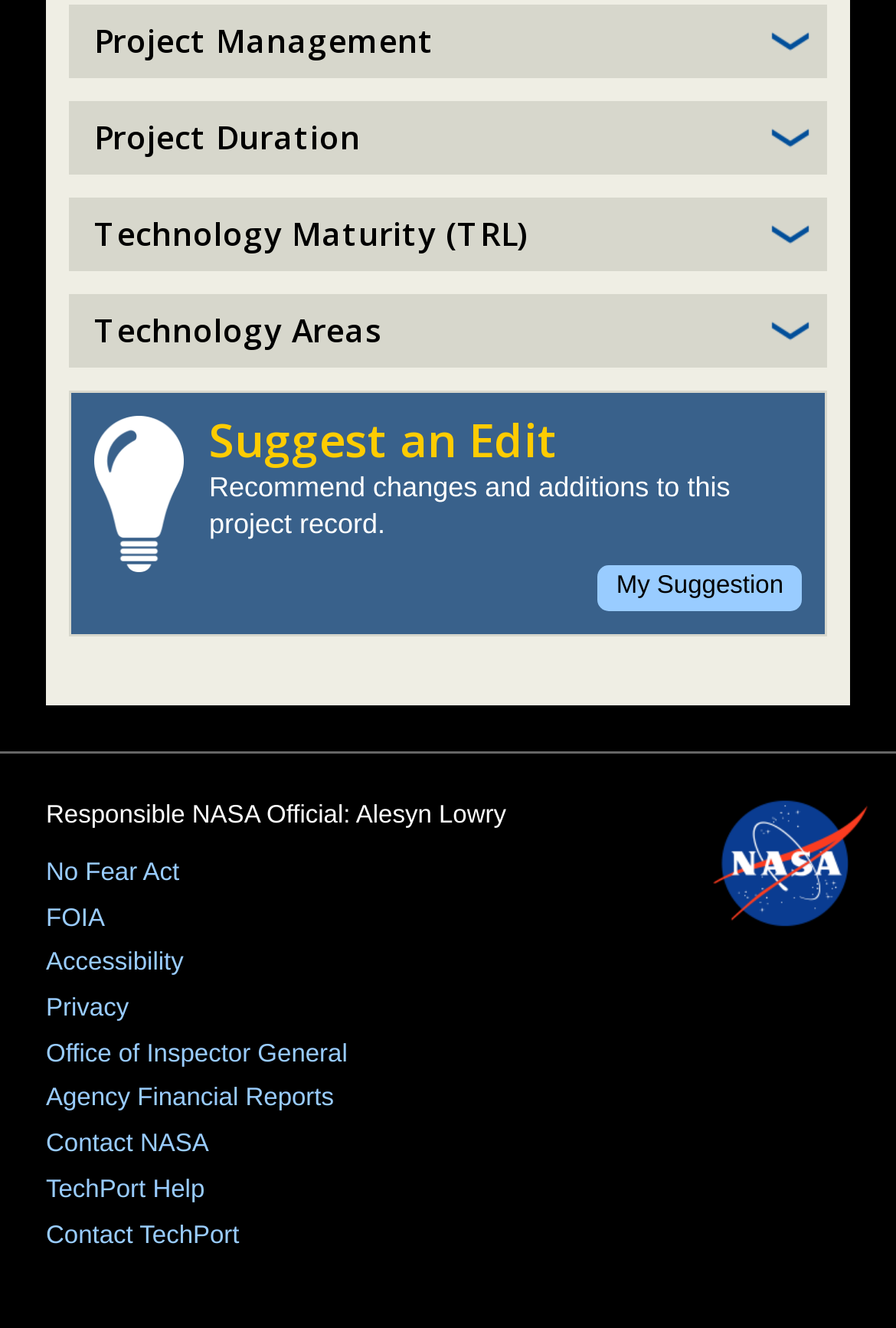Analyze the image and give a detailed response to the question:
What is the name of the NASA official responsible for this project?

The webpage has a static text element with the text 'Responsible NASA Official: Alesyn Lowry' which indicates that Alesyn Lowry is the NASA official responsible for this project.